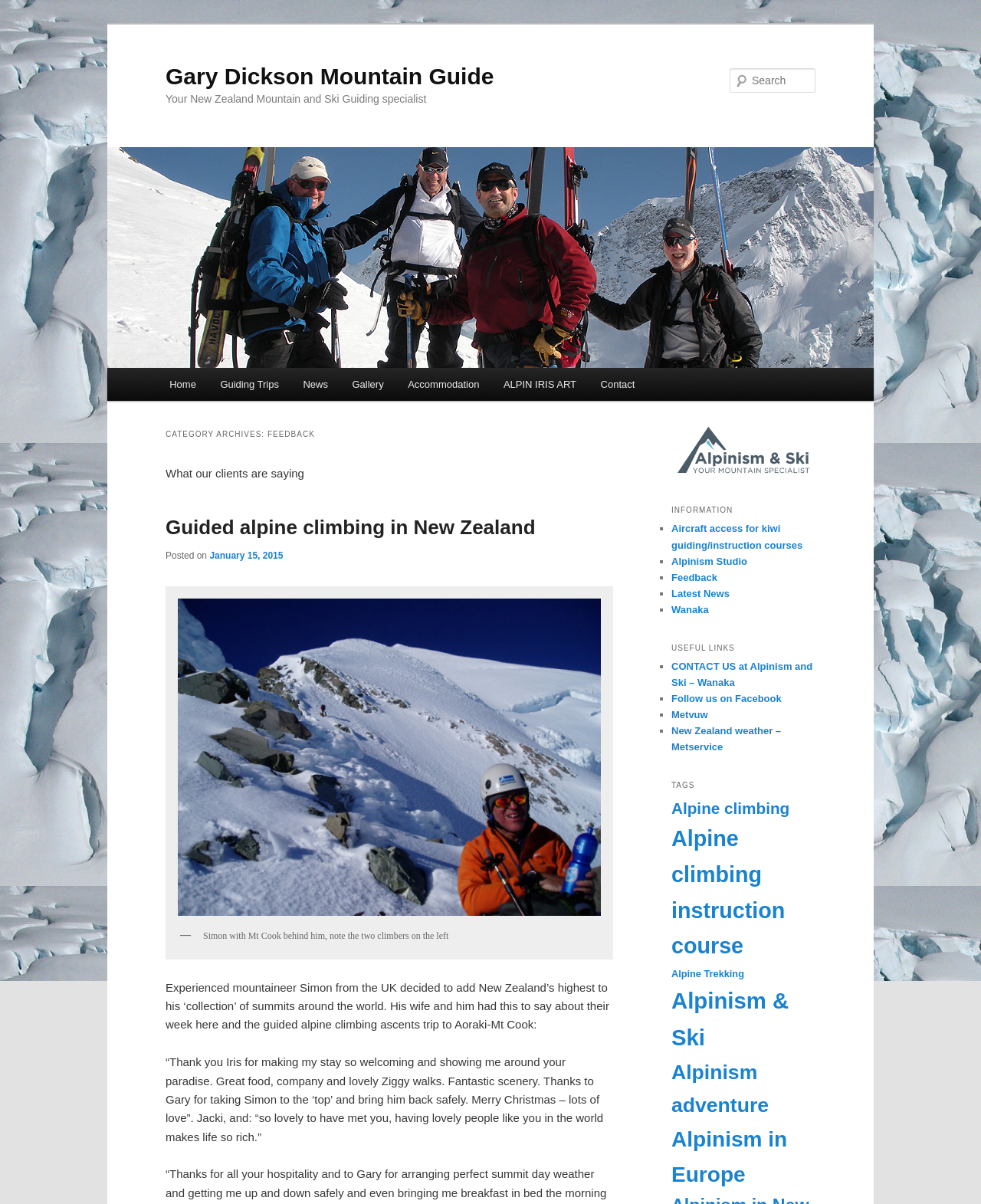Create a detailed summary of all the visual and textual information on the webpage.

The webpage is about Gary Dickson Mountain Guide, a New Zealand-based mountain and ski guiding specialist. At the top, there are two "Skip to" links, followed by the website's title and a heading that reads "Gary Dickson Mountain Guide". Below this, there is a link to the website's main page and an image of Gary Dickson Mountain Guide.

On the top-right corner, there is a search bar with a "Search" label. Below this, there is a main menu with links to various pages, including "Home", "Guiding Trips", "News", "Gallery", "Accommodation", "ALPIN IRIS ART", and "Contact".

The main content of the page is divided into two sections. The left section has a heading that reads "CATEGORY ARCHIVES: FEEDBACK" and features a series of testimonials from clients, including a guided alpine climbing trip to Aoraki-Mt Cook. Each testimonial includes a heading, a brief description, and a quote from the client.

The right section has several headings, including "INFORMATION", "USEFUL LINKS", and "TAGS". Under "INFORMATION", there are links to related topics, such as aircraft access for kiwi guiding/instruction courses and Alpinism Studio. Under "USEFUL LINKS", there are links to contact information, Facebook, and weather websites. Finally, under "TAGS", there are links to various categories, including Alpine climbing, Alpine climbing instruction course, and Alpinism & Ski.

Throughout the page, there are several images, including a photo of Gary Dickson Mountain Guide and an image related to mountain guiding in NZ.